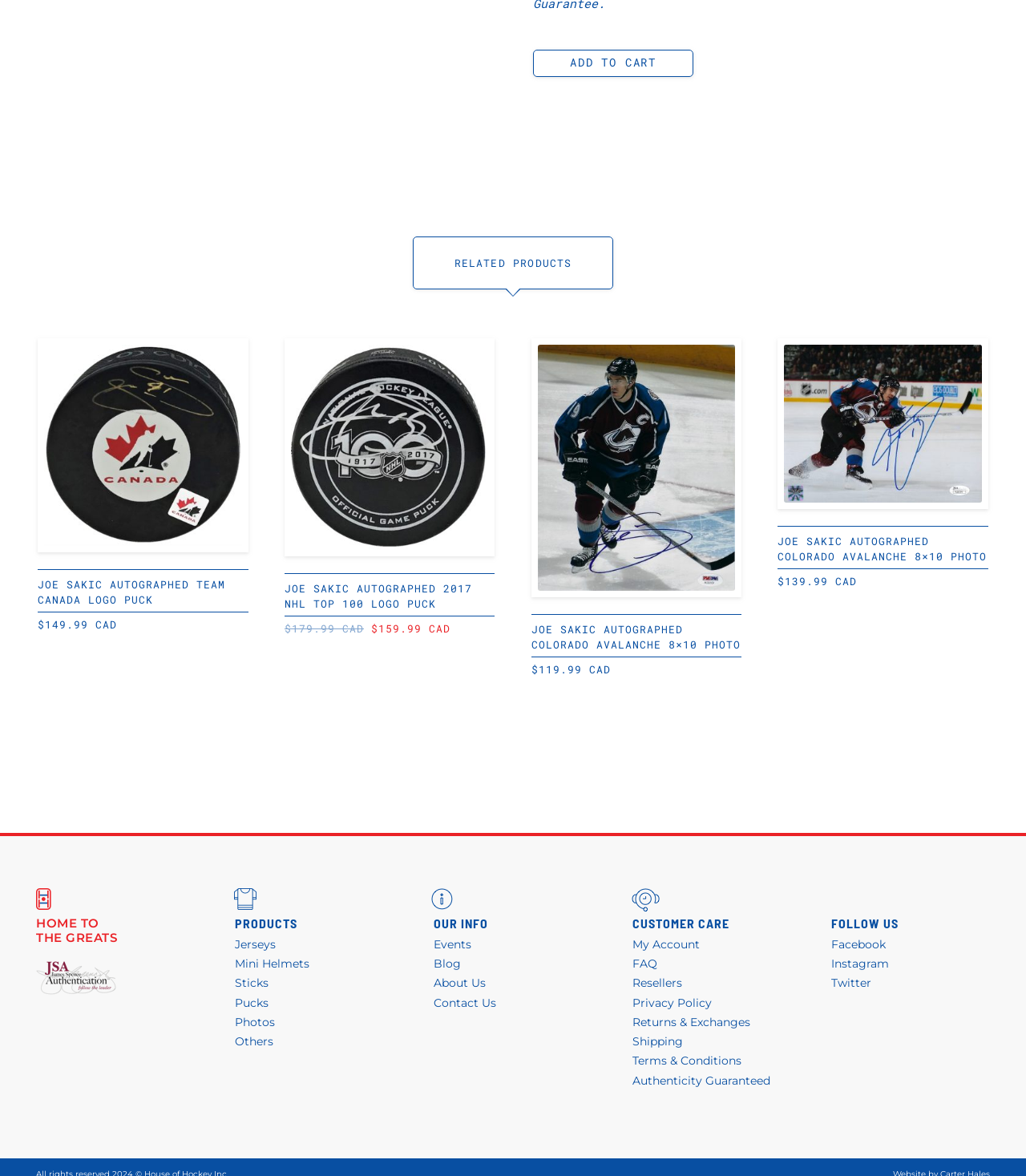Locate the bounding box coordinates of the UI element described by: "Blog". Provide the coordinates as four float numbers between 0 and 1, formatted as [left, top, right, bottom].

[0.423, 0.813, 0.449, 0.826]